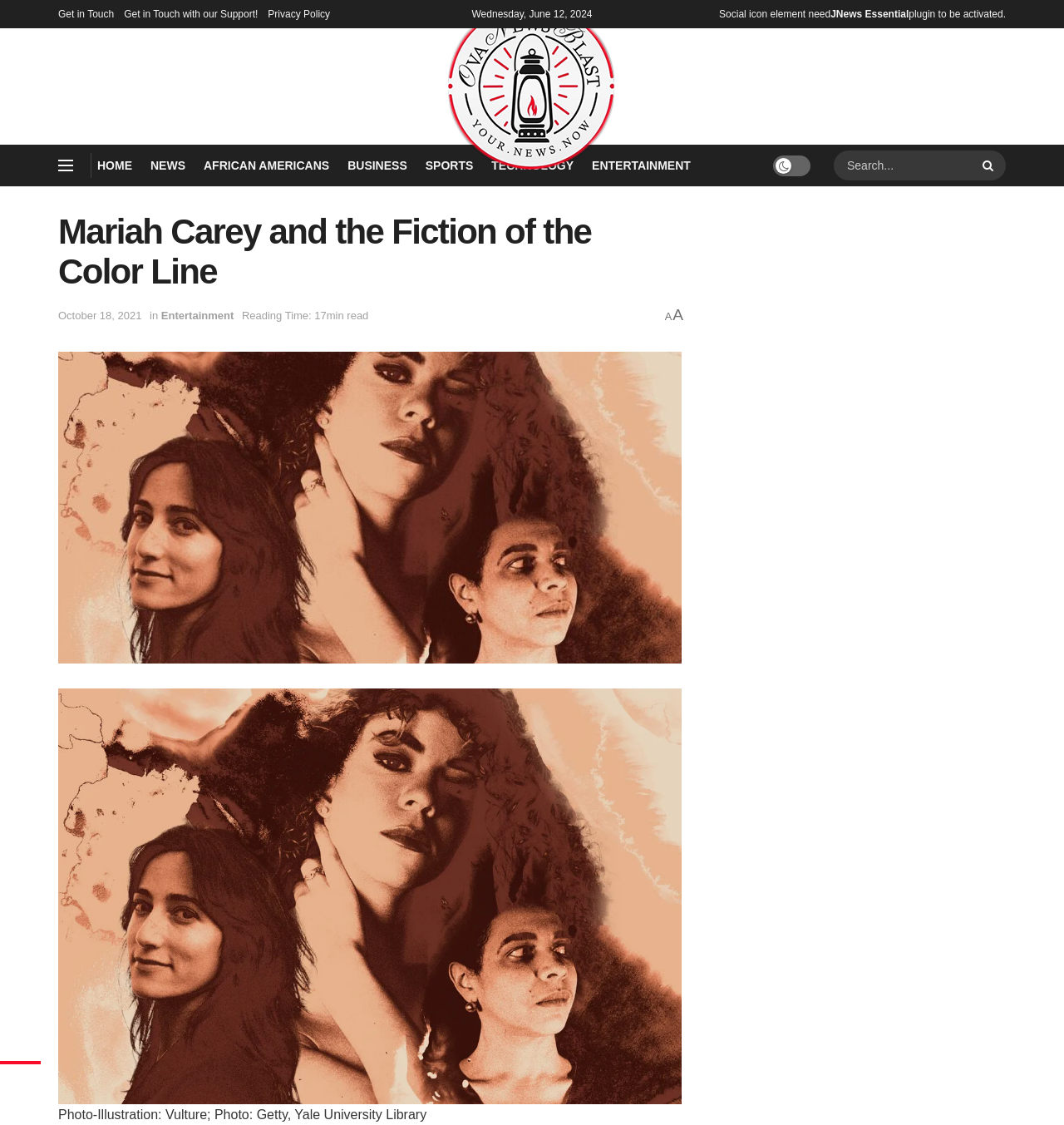Please locate the bounding box coordinates of the element that needs to be clicked to achieve the following instruction: "View the news page". The coordinates should be four float numbers between 0 and 1, i.e., [left, top, right, bottom].

[0.141, 0.137, 0.174, 0.157]